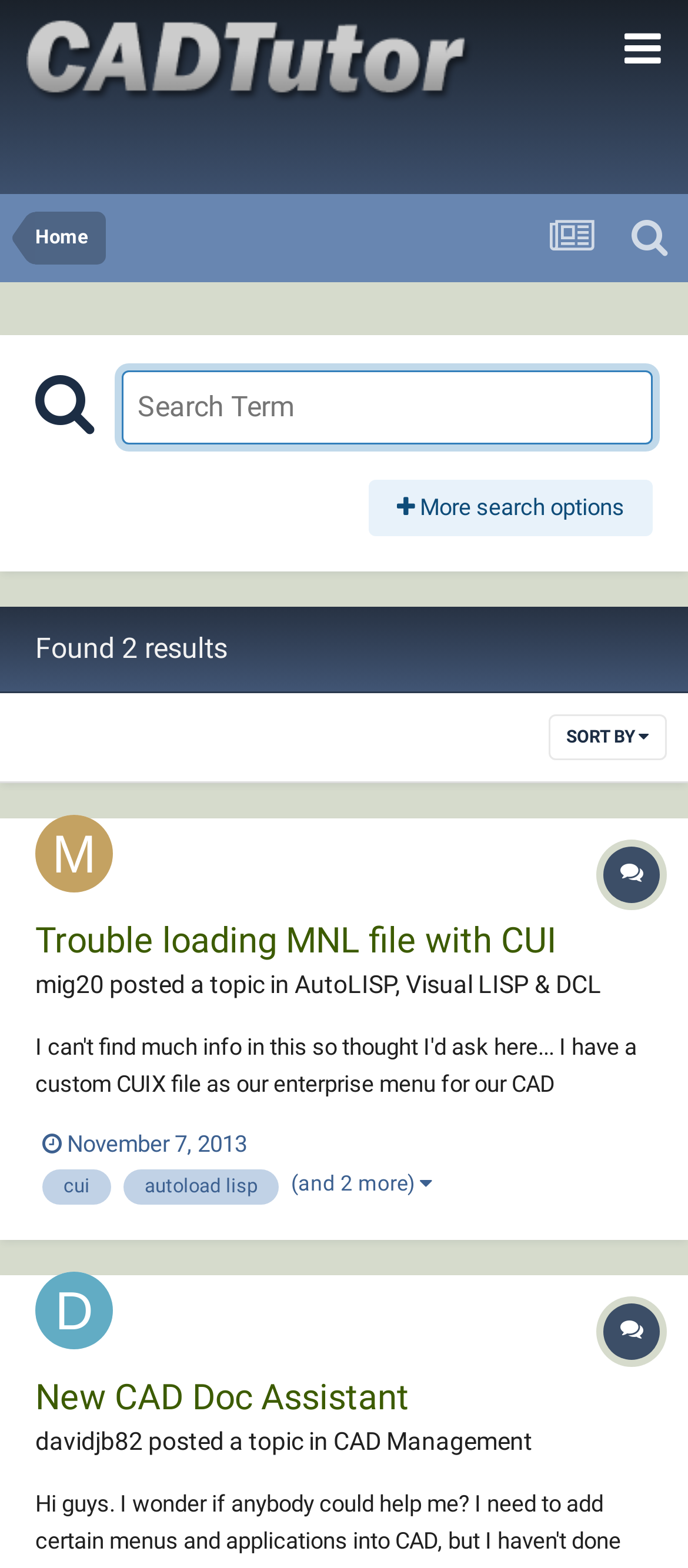Show the bounding box coordinates for the HTML element as described: "New CAD Doc Assistant".

[0.051, 0.877, 0.595, 0.904]